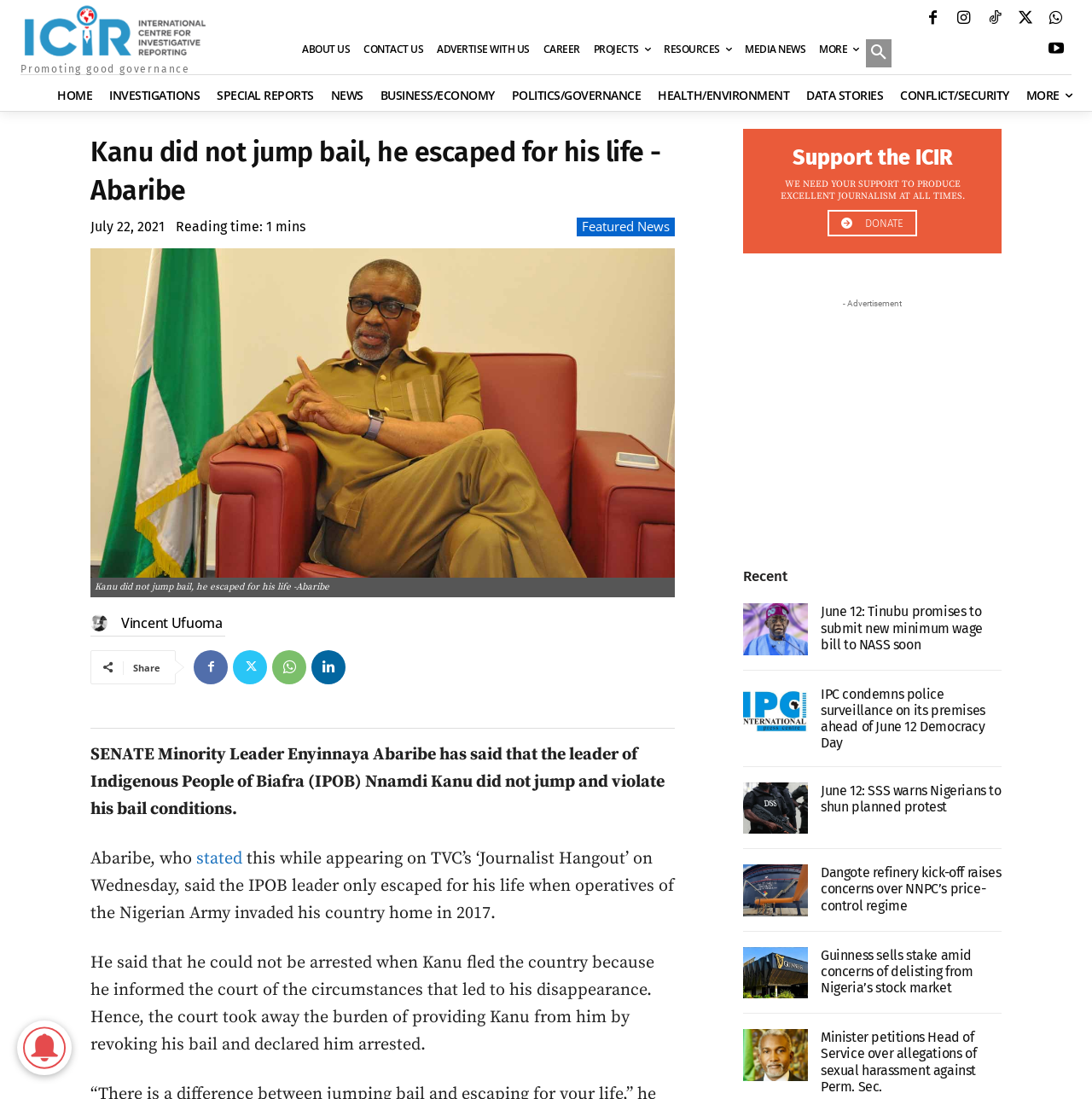How many social media links are there at the top-right corner?
Please provide a comprehensive answer based on the details in the screenshot.

At the top-right corner of the webpage, there are five social media links represented by icons, which are Facebook, Twitter, Instagram, LinkedIn, and YouTube.